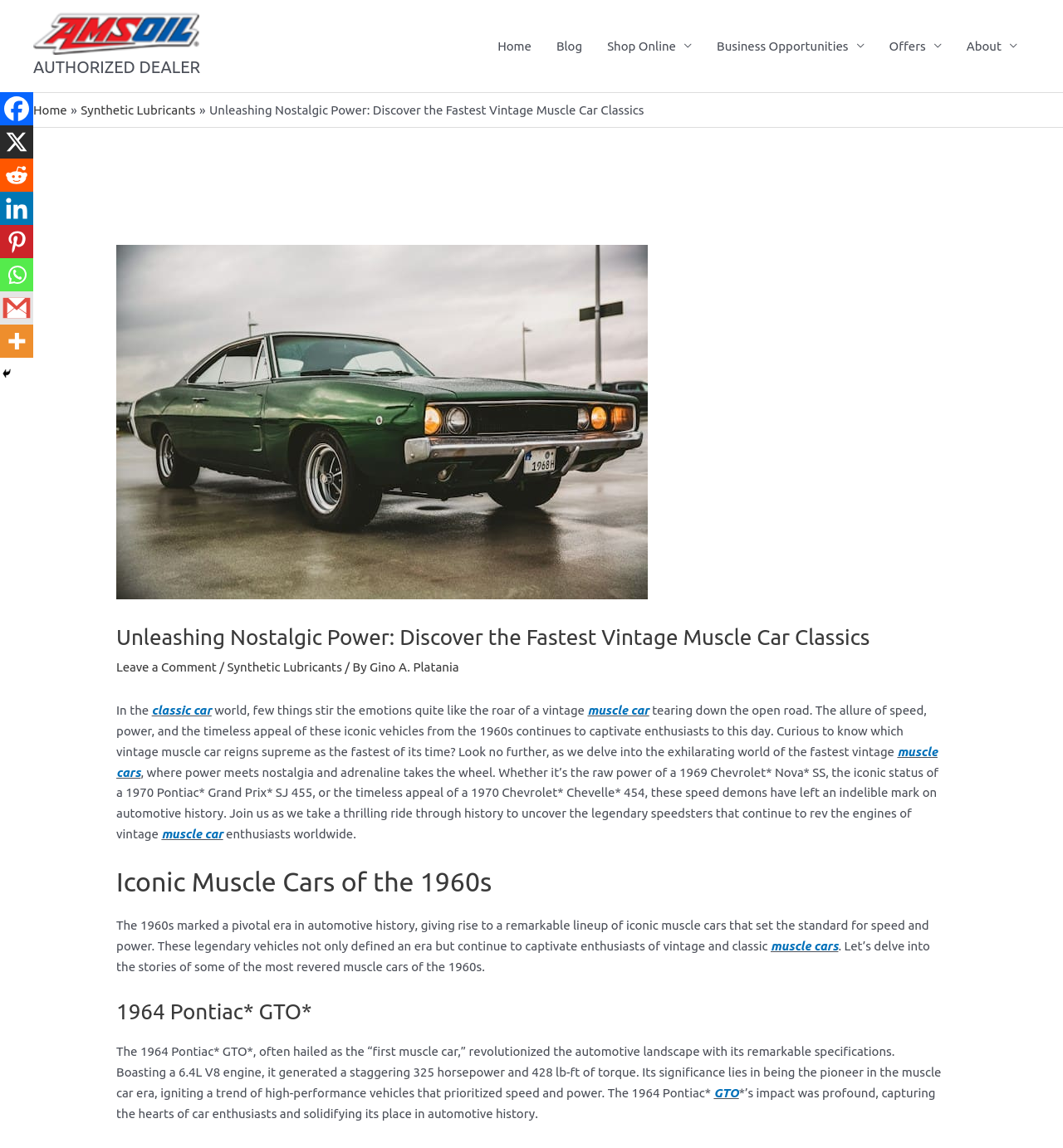Locate the bounding box coordinates of the area to click to fulfill this instruction: "Leave a comment on the blog post". The bounding box should be presented as four float numbers between 0 and 1, in the order [left, top, right, bottom].

[0.109, 0.575, 0.204, 0.587]